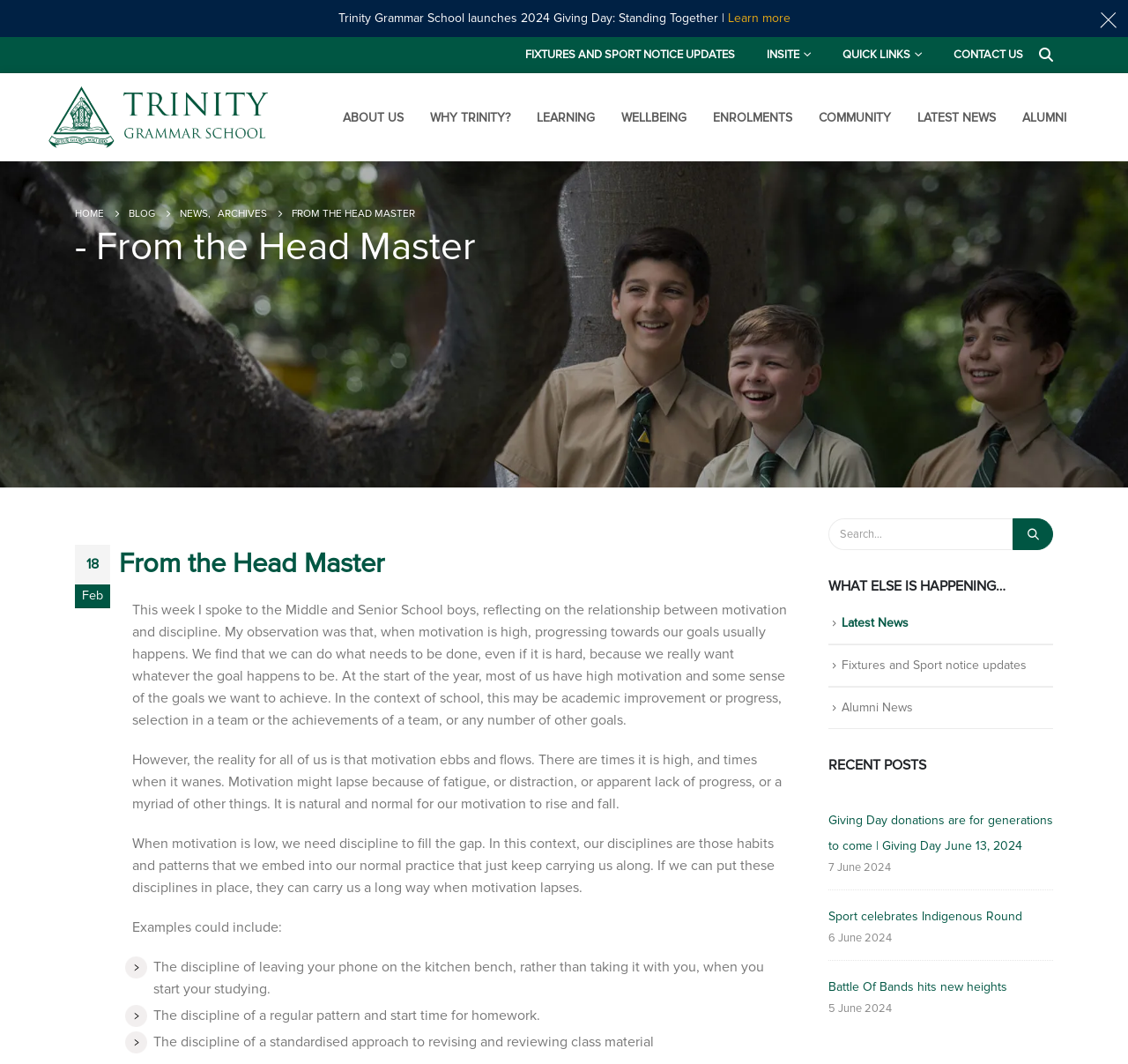What is the date of the 'Battle Of Bands' event?
Look at the image and answer with only one word or phrase.

5 June 2024